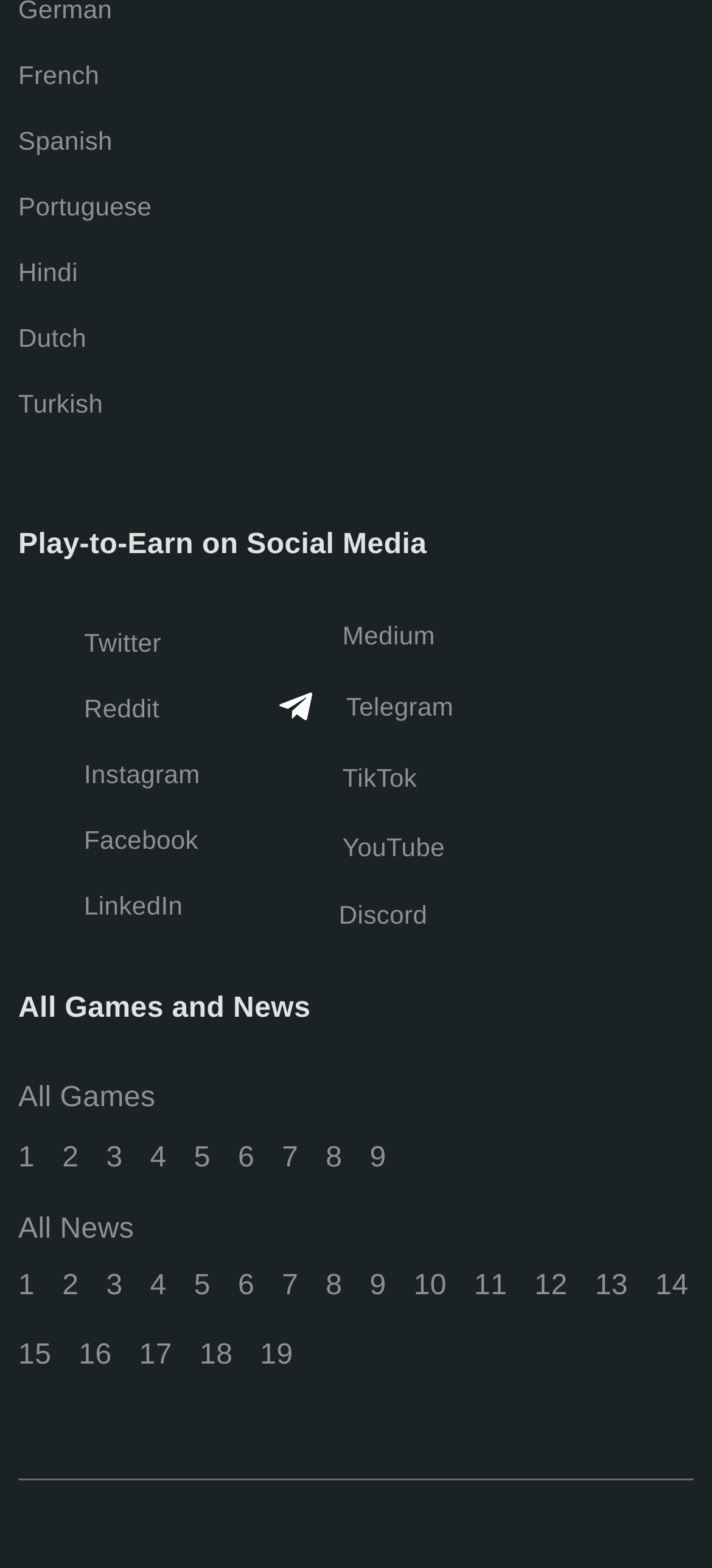Reply to the question below using a single word or brief phrase:
What are the two main categories on the webpage?

Games and News